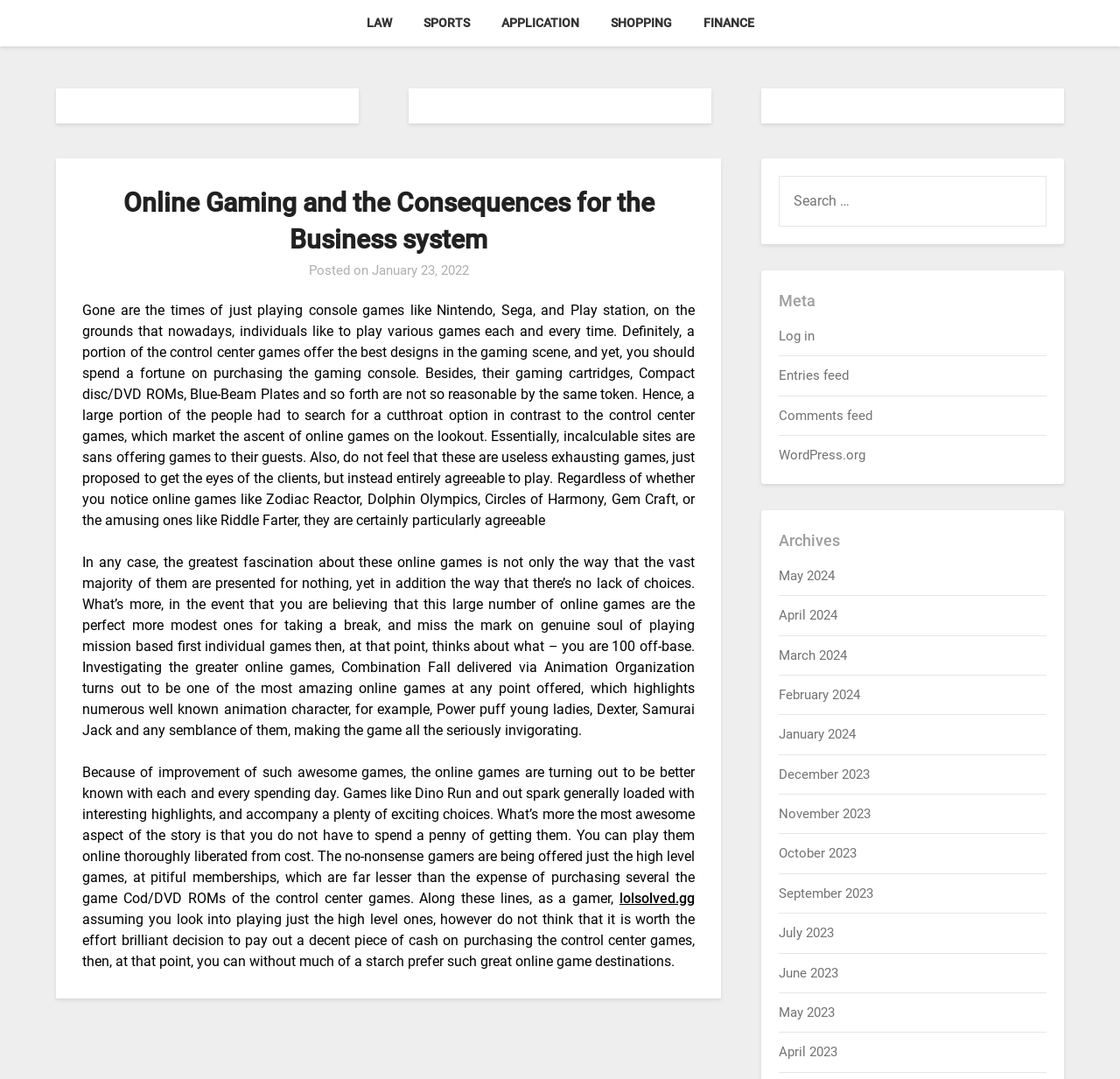Locate the heading on the webpage and return its text.

Online Gaming and the Consequences for the Business system